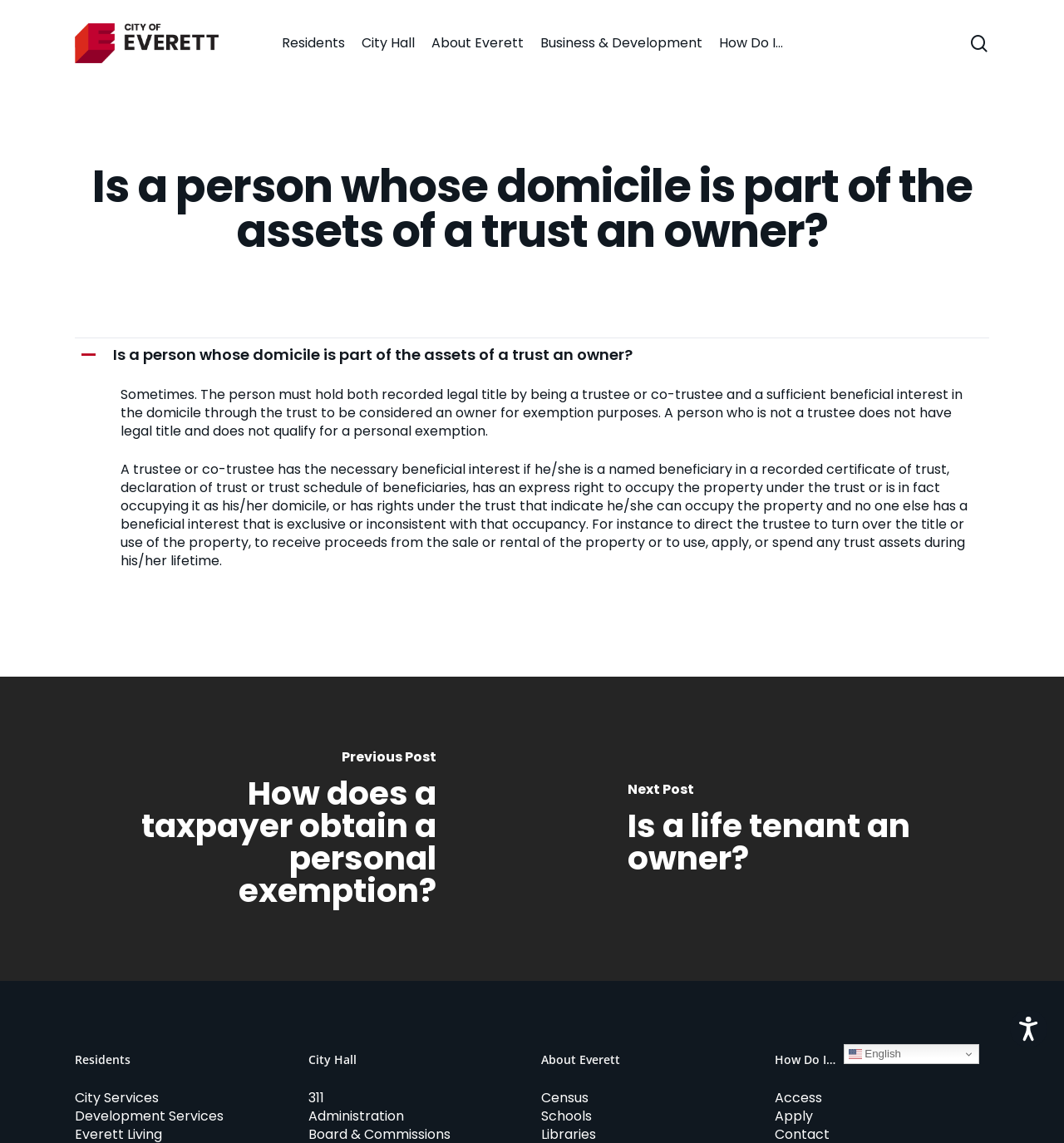Could you specify the bounding box coordinates for the clickable section to complete the following instruction: "Access City Services"?

[0.07, 0.952, 0.149, 0.969]